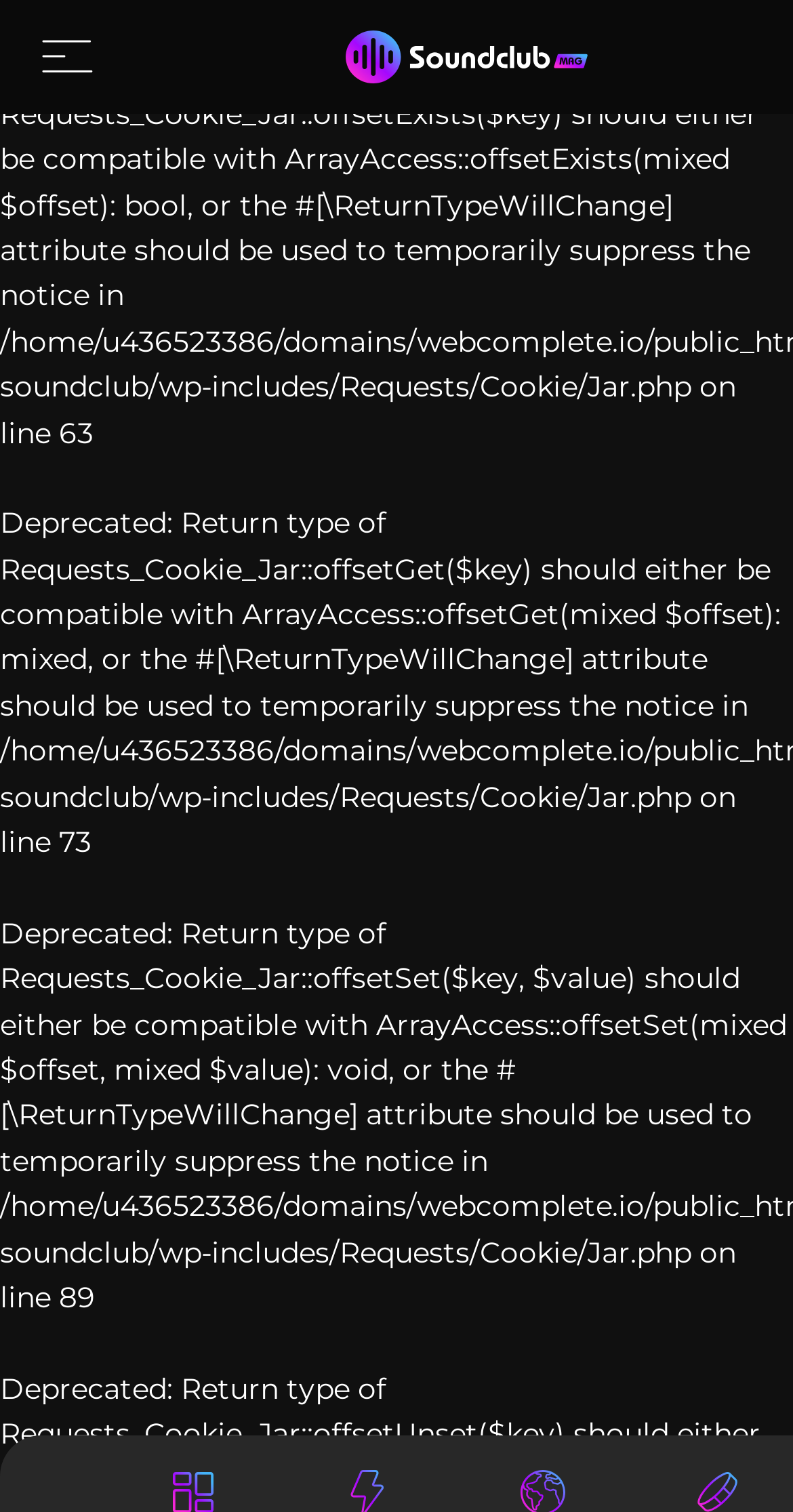Given the element description, predict the bounding box coordinates in the format (top-left x, top-left y, bottom-right x, bottom-right y). Make sure all values are between 0 and 1. Here is the element description: City Vibes

[0.082, 0.311, 0.762, 0.375]